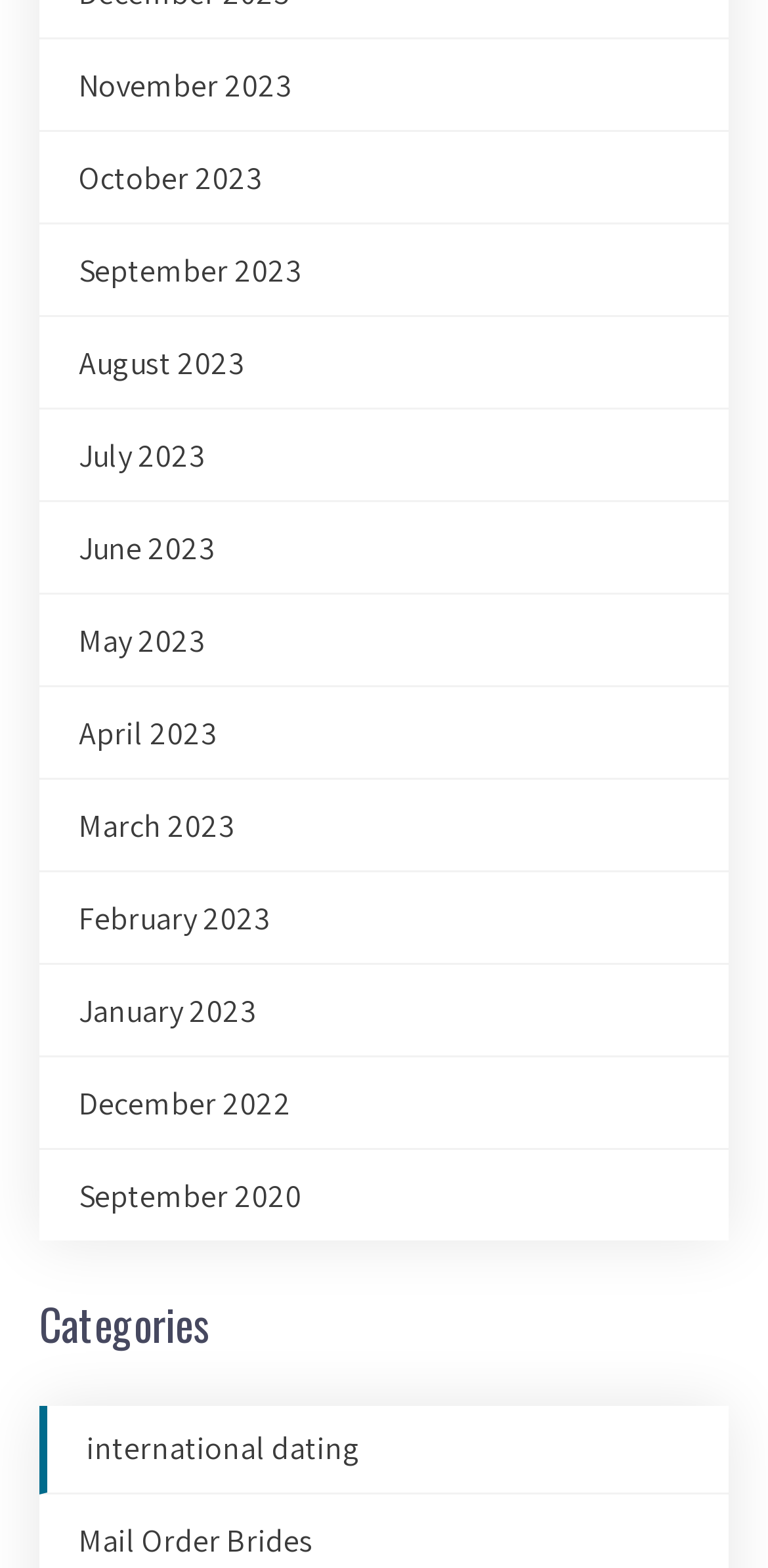What is the earliest month listed?
Please provide a single word or phrase answer based on the image.

September 2020